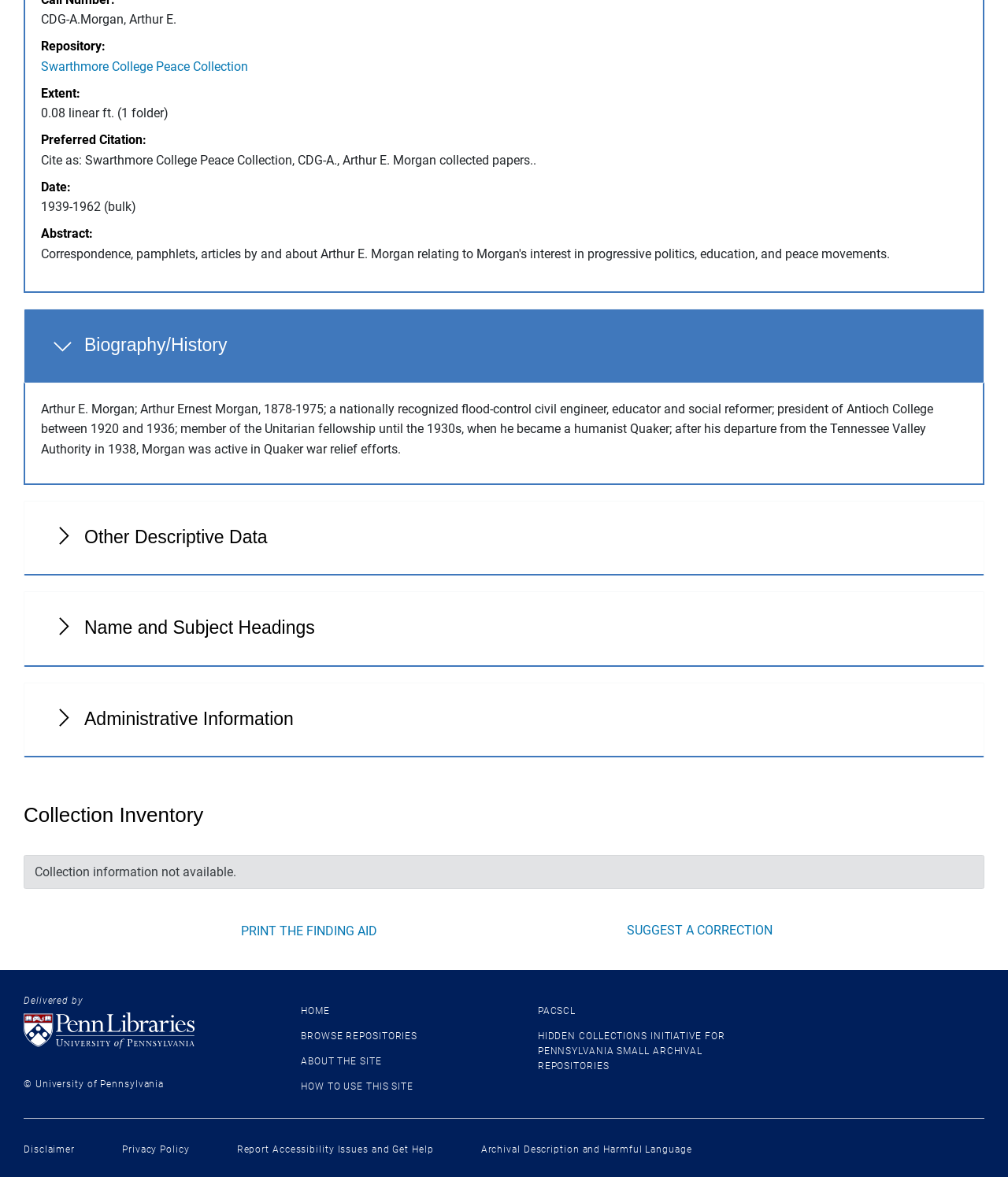Determine the bounding box for the UI element described here: "Browse Repositories".

[0.298, 0.875, 0.414, 0.885]